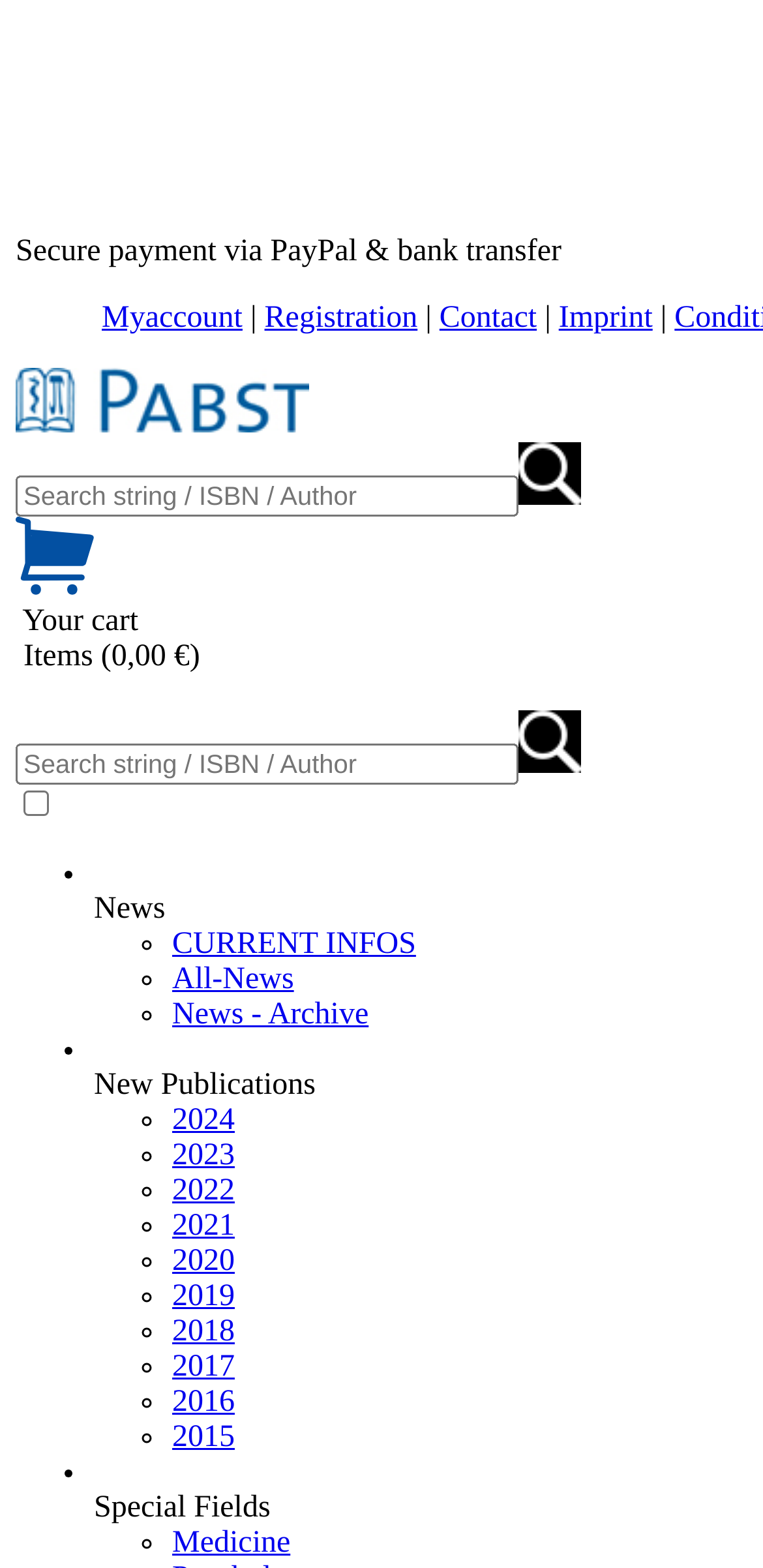Please identify the bounding box coordinates of the element's region that I should click in order to complete the following instruction: "Search for a book". The bounding box coordinates consist of four float numbers between 0 and 1, i.e., [left, top, right, bottom].

[0.021, 0.303, 0.679, 0.329]